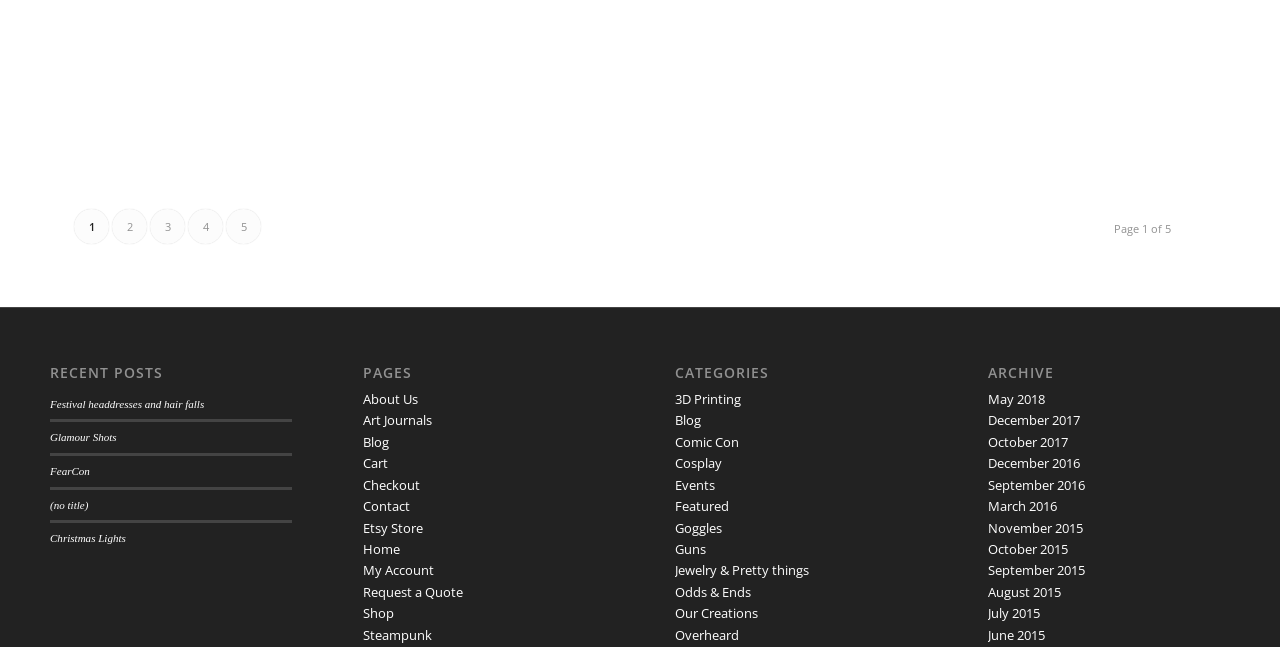Identify the bounding box coordinates of the region that should be clicked to execute the following instruction: "view recent post 'Festival headdresses and hair falls'".

[0.039, 0.615, 0.16, 0.634]